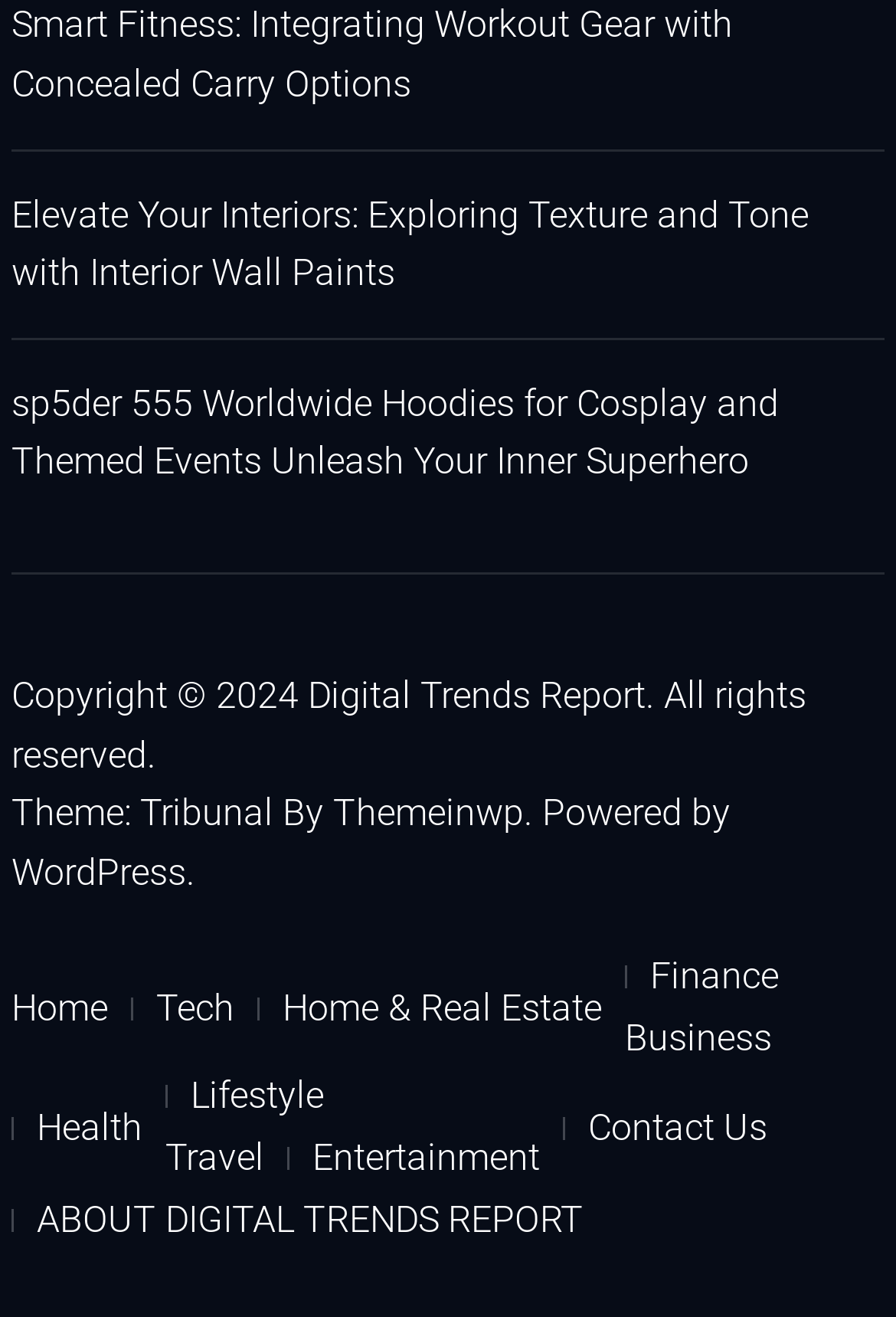How many links are there at the bottom of the webpage?
Refer to the image and give a detailed response to the question.

I counted the number of links at the bottom of the webpage, which are 'Digital Trends Report.', 'Themeinwp.', 'WordPress.', 'Home', and 'ABOUT DIGITAL TRENDS REPORT'.